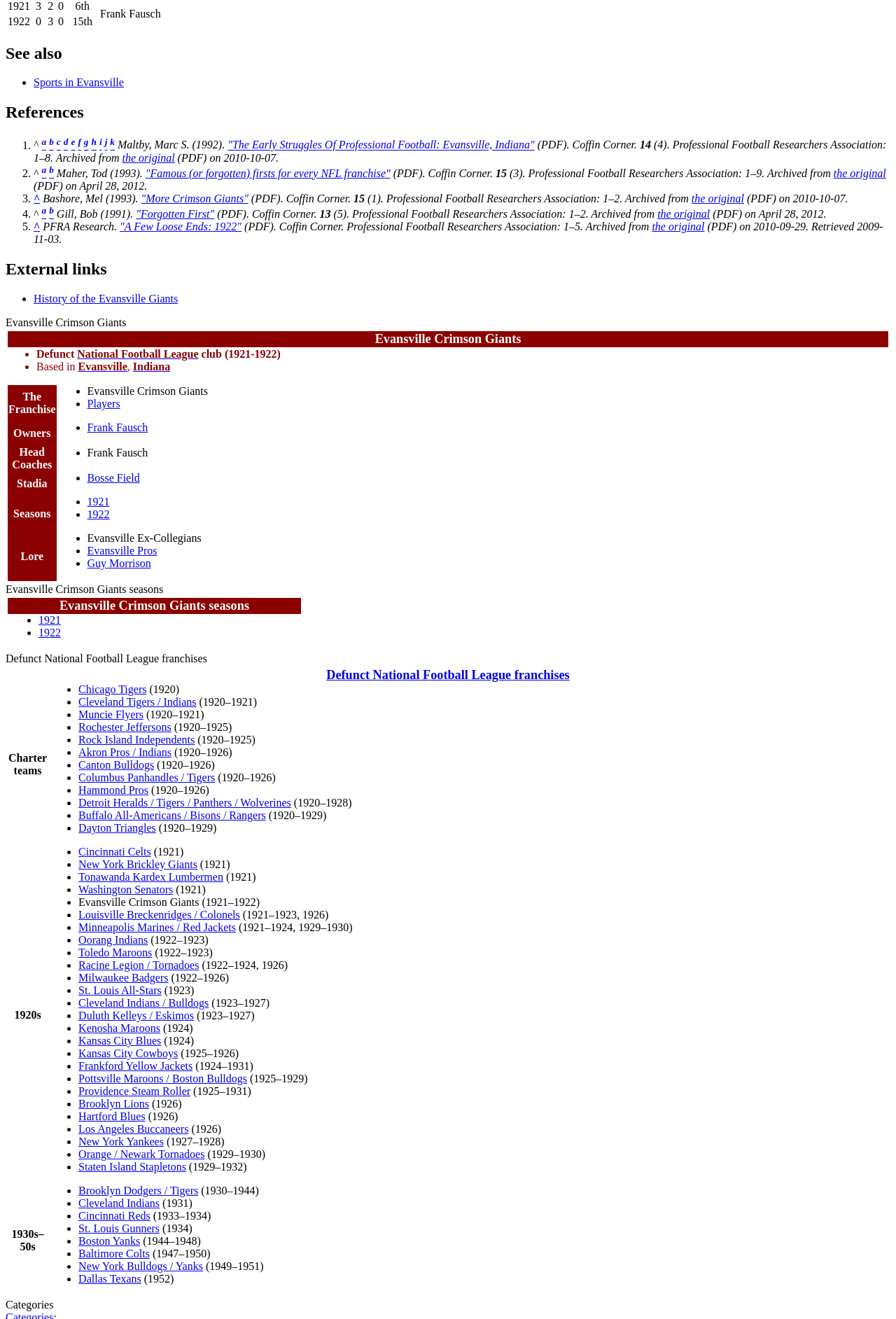Answer the question using only a single word or phrase: 
What is the link text of the first link in the 'See also' section?

Sports in Evansville